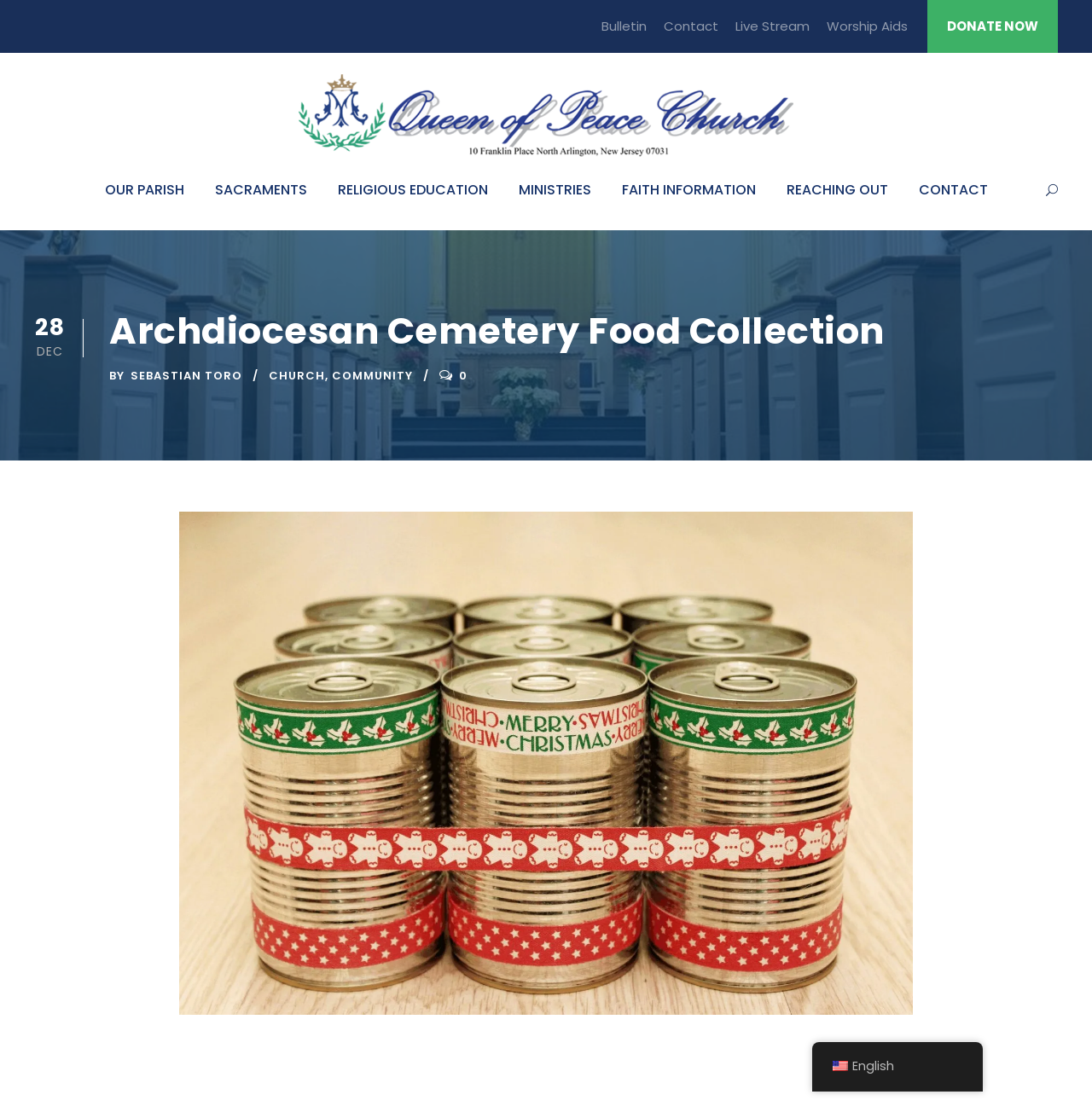Use the information in the screenshot to answer the question comprehensively: What is the purpose of the 'DONATE NOW' button?

I found the answer by looking at the link element with ID 140. The text of this element is 'DONATE NOW', which suggests that the button is for donating to the cemetery food collection, as indicated by the webpage's title.